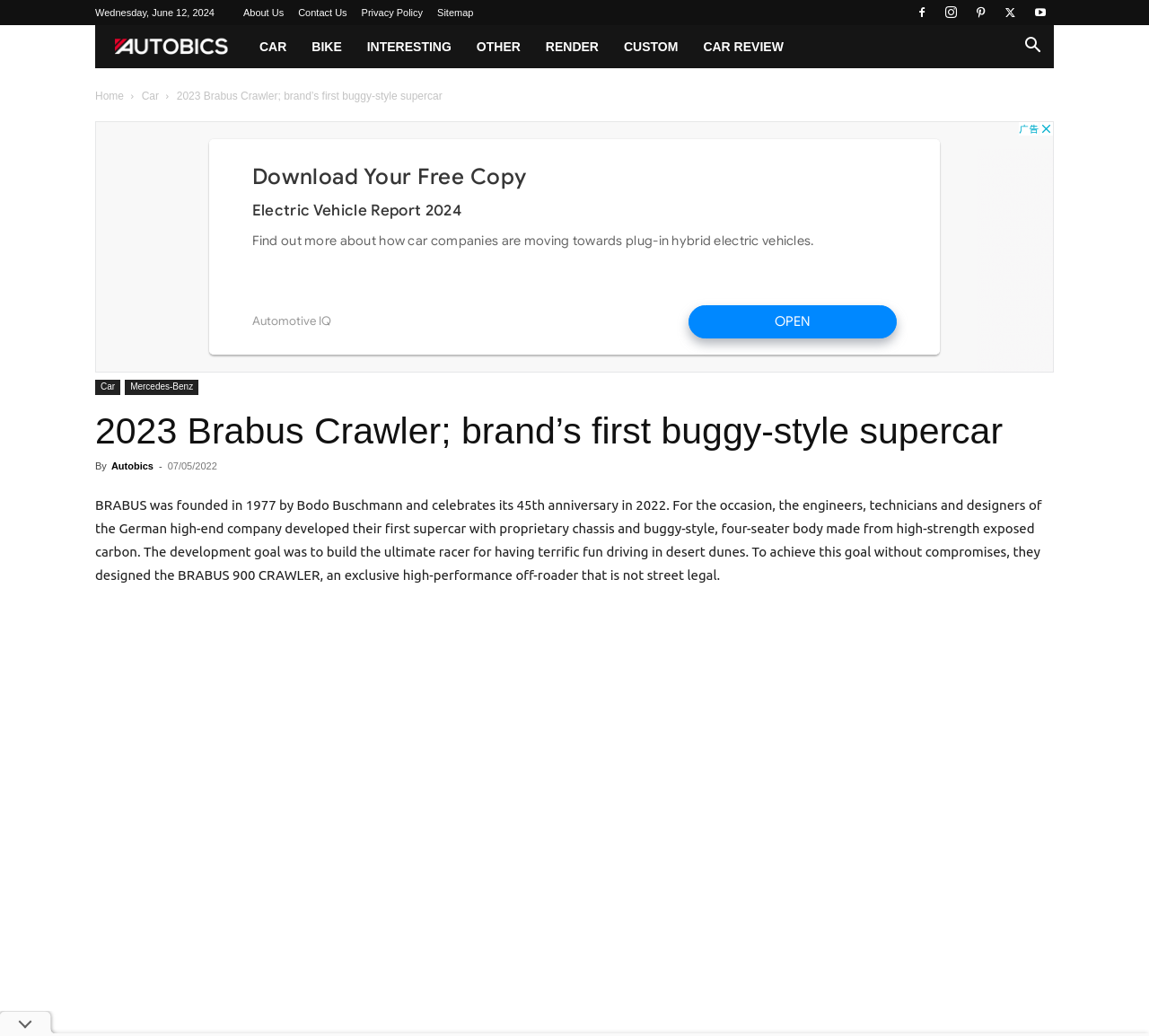Locate the bounding box coordinates of the element that needs to be clicked to carry out the instruction: "Search for something". The coordinates should be given as four float numbers ranging from 0 to 1, i.e., [left, top, right, bottom].

[0.88, 0.039, 0.917, 0.053]